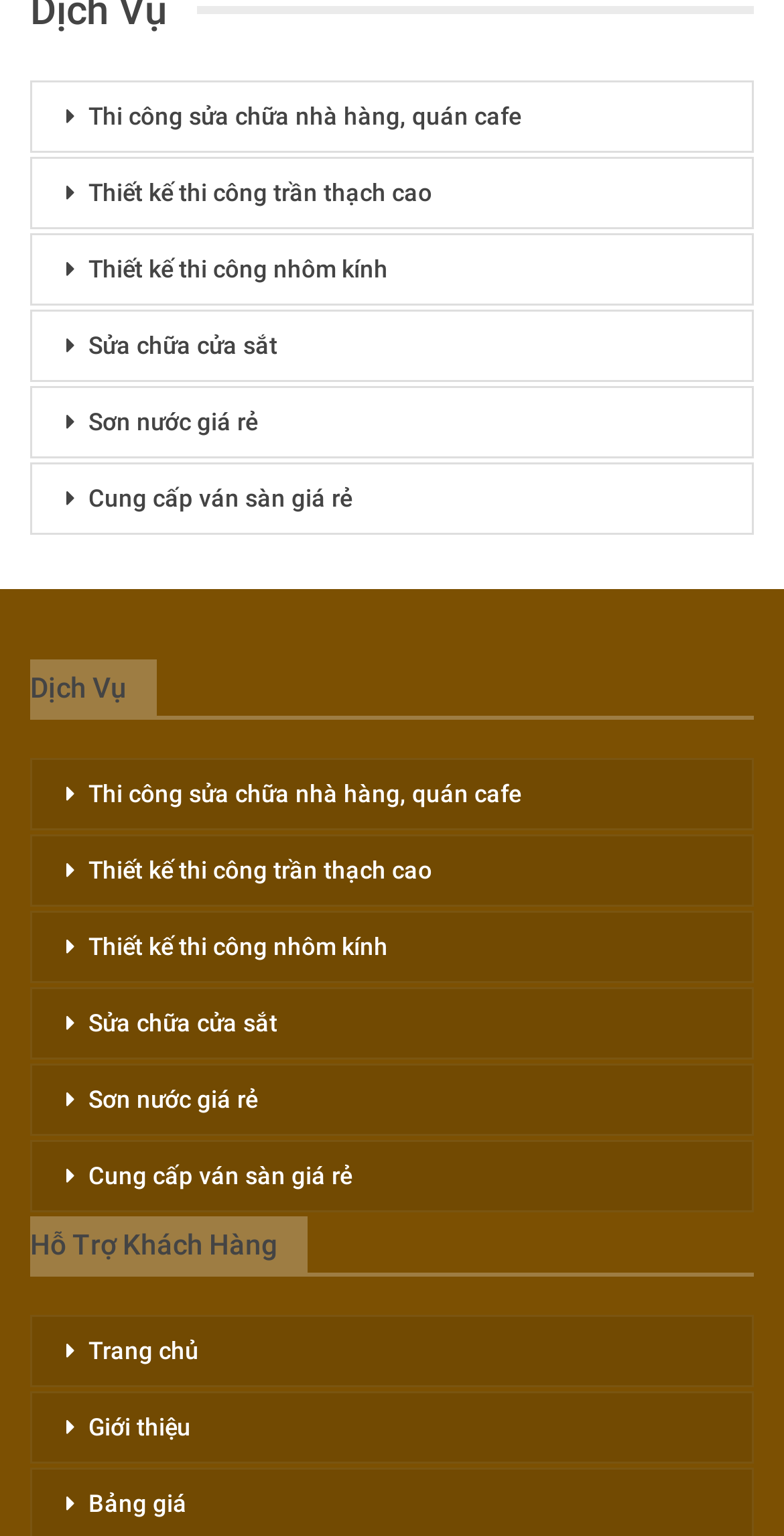Identify the bounding box coordinates of the area that should be clicked in order to complete the given instruction: "Click on Thi công sửa chữa nhà hàng, quán cafe link". The bounding box coordinates should be four float numbers between 0 and 1, i.e., [left, top, right, bottom].

[0.038, 0.053, 0.962, 0.1]